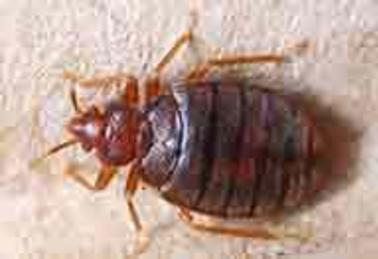What is the importance of understanding bed bug physical characteristics?
Please provide a full and detailed response to the question.

The caption emphasizes the importance of understanding the physical characteristics of bed bugs, such as their long, slender legs and antennae, in order for homeowners to recognize the signs of a bed bug problem and seek professional pest control solutions to combat infestations effectively.